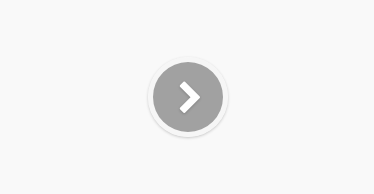What is the purpose of the button in the context of gift card management?
By examining the image, provide a one-word or phrase answer.

Navigation